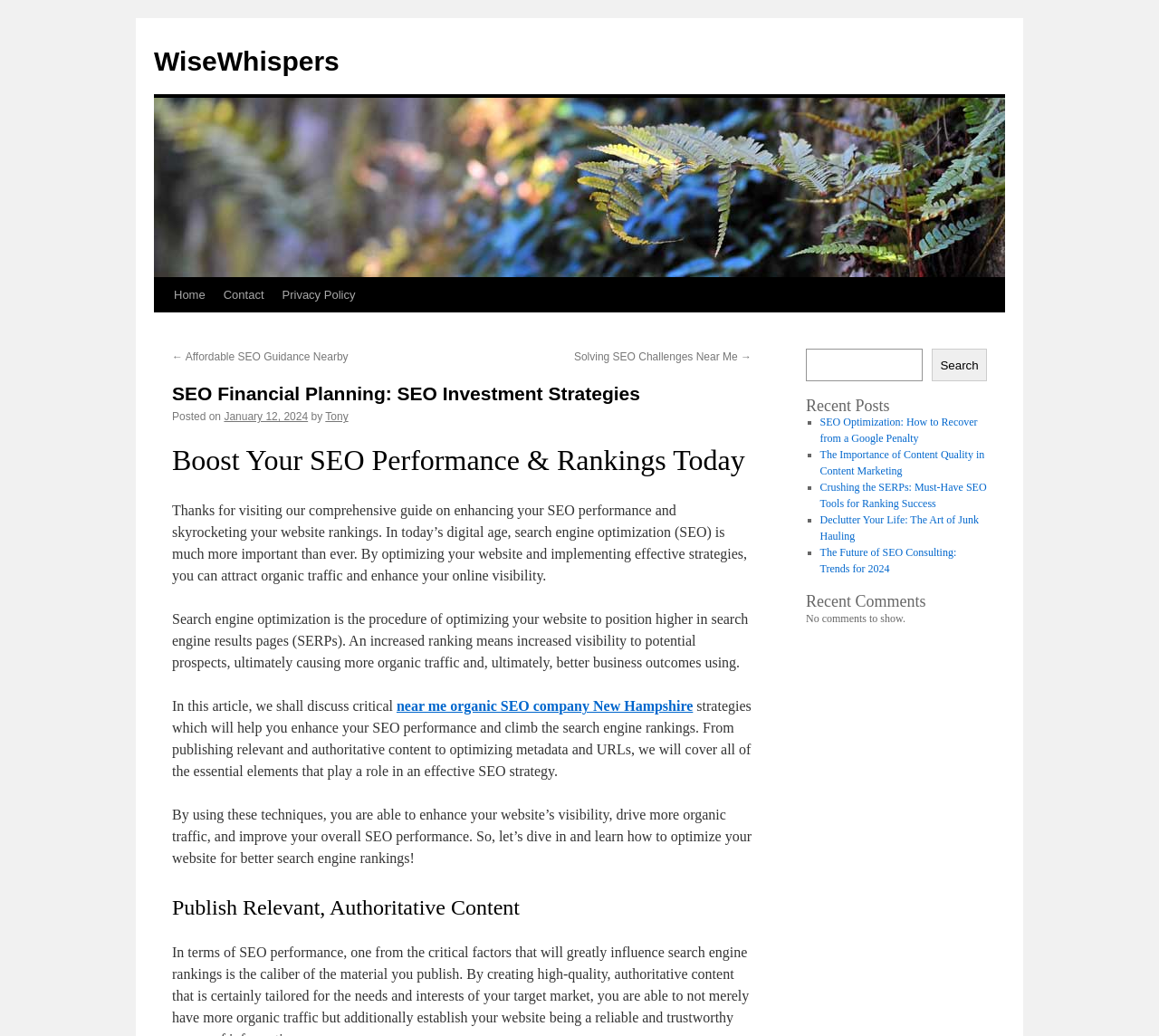Answer the question below in one word or phrase:
What is the author of the article?

Tony